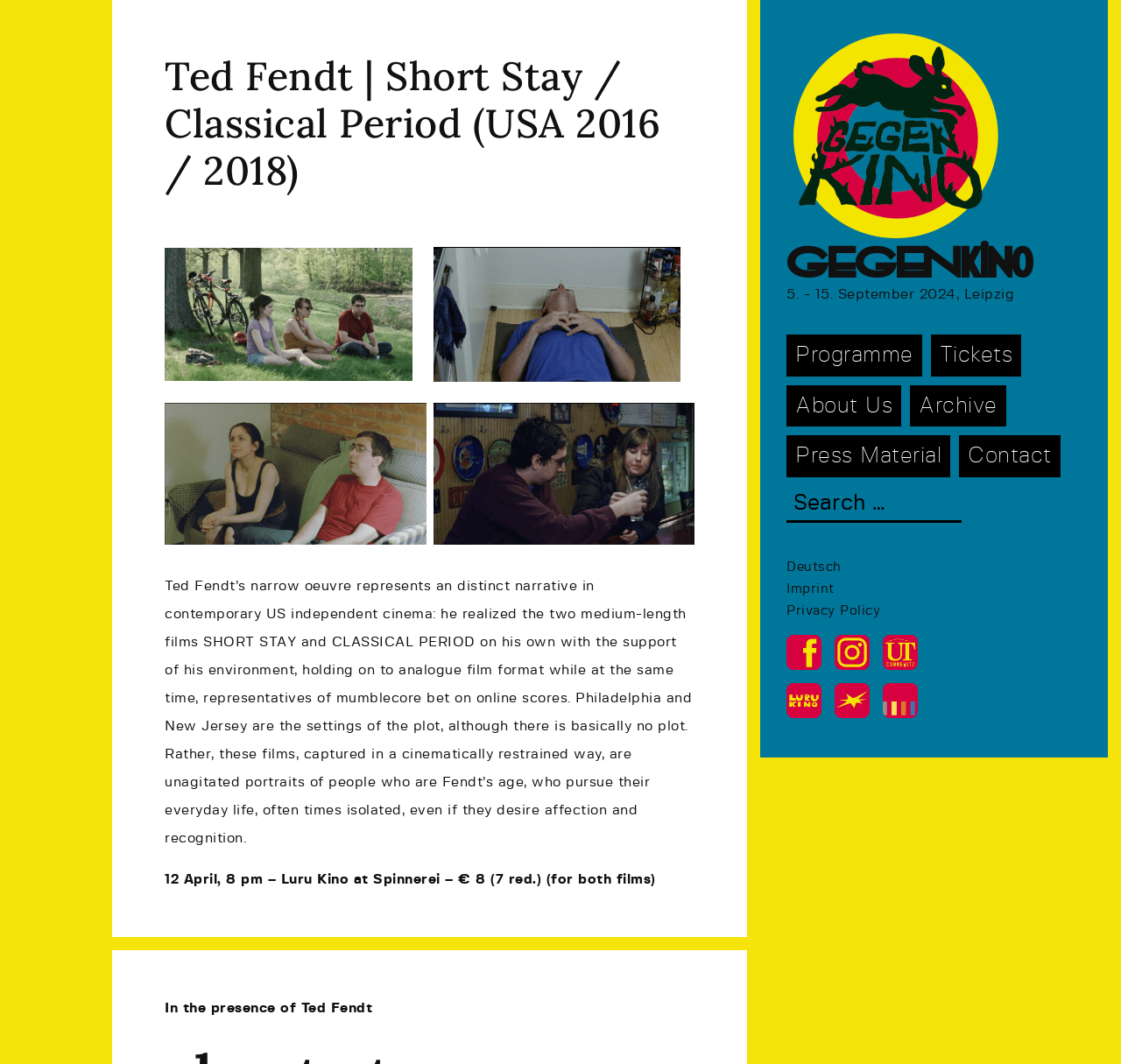Locate the bounding box coordinates of the item that should be clicked to fulfill the instruction: "Search for something".

[0.702, 0.456, 0.858, 0.498]